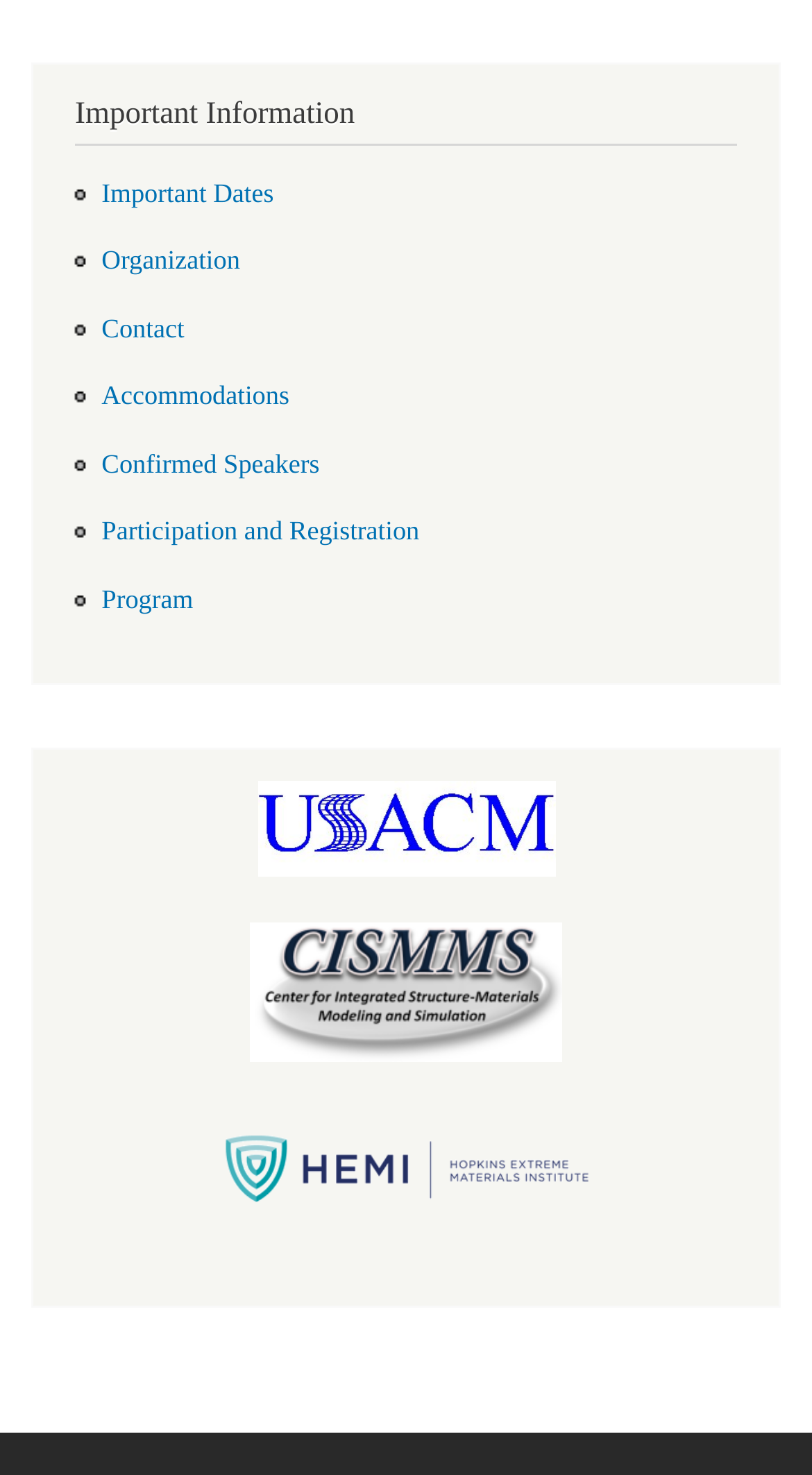Identify the bounding box coordinates for the element you need to click to achieve the following task: "View USACM logo". The coordinates must be four float values ranging from 0 to 1, formatted as [left, top, right, bottom].

[0.317, 0.529, 0.683, 0.595]